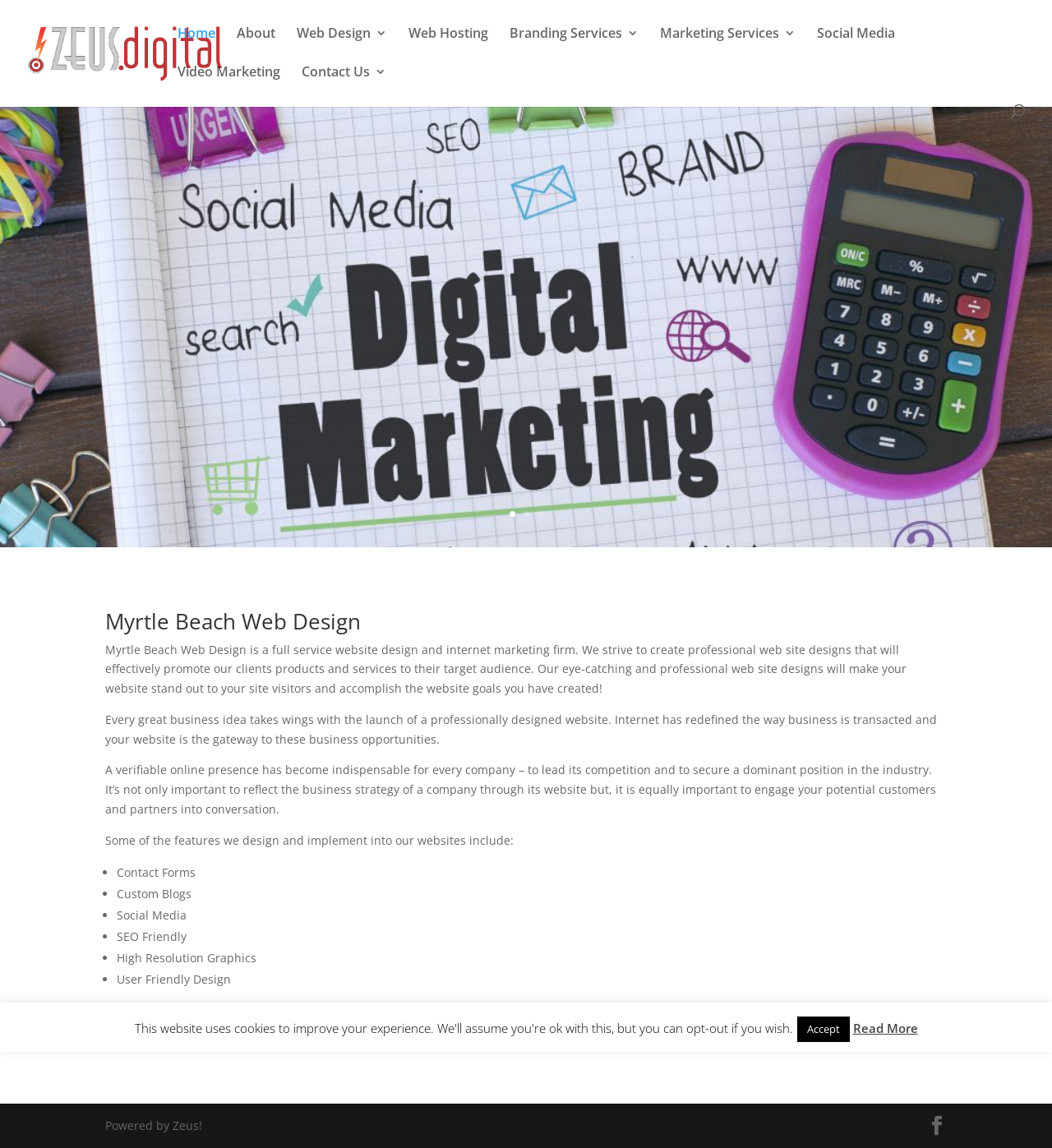Using the information shown in the image, answer the question with as much detail as possible: What is the call-to-action at the end of the article?

I found this information by looking at the text in the article section, which ends with a call-to-action 'Please let us know how we can help tell your story…' followed by a link that says 'click HERE'.